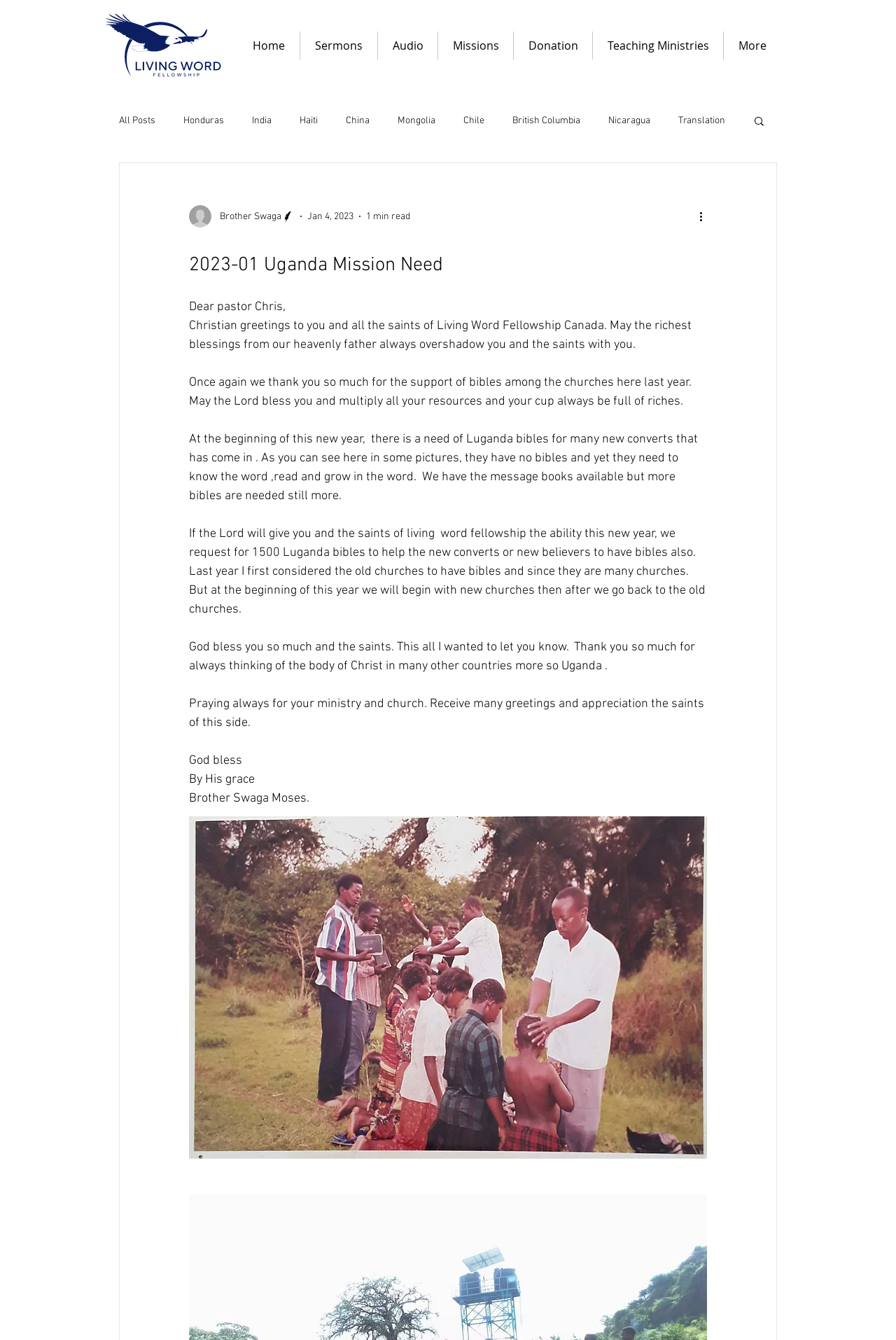Can you find the bounding box coordinates for the element to click on to achieve the instruction: "Click the 'More actions' button"?

[0.778, 0.155, 0.797, 0.168]